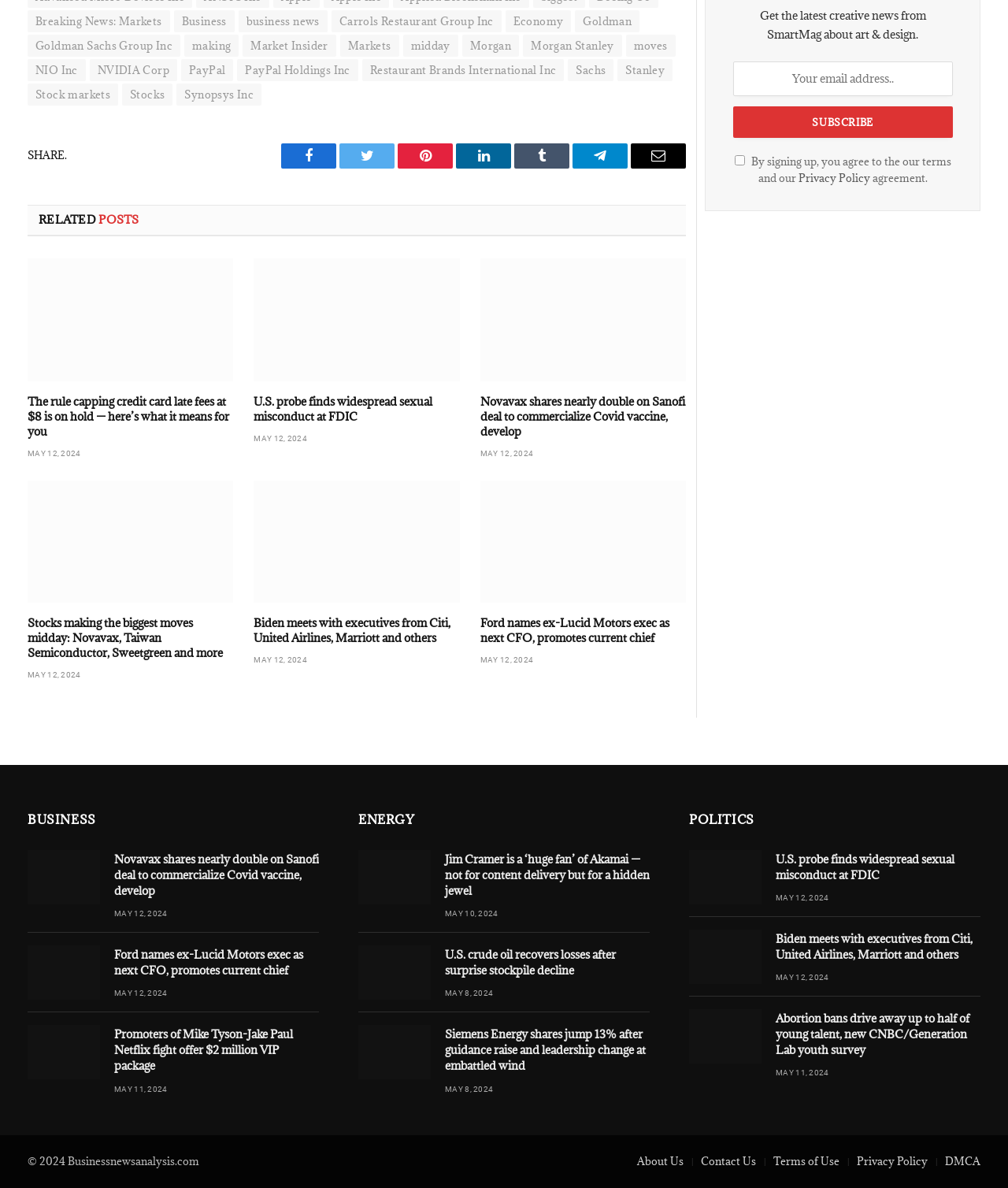With reference to the screenshot, provide a detailed response to the question below:
What is the category of the first article?

The first article is categorized under 'Business' because it is listed under the 'RELATED POSTS' heading and its title is related to business news.